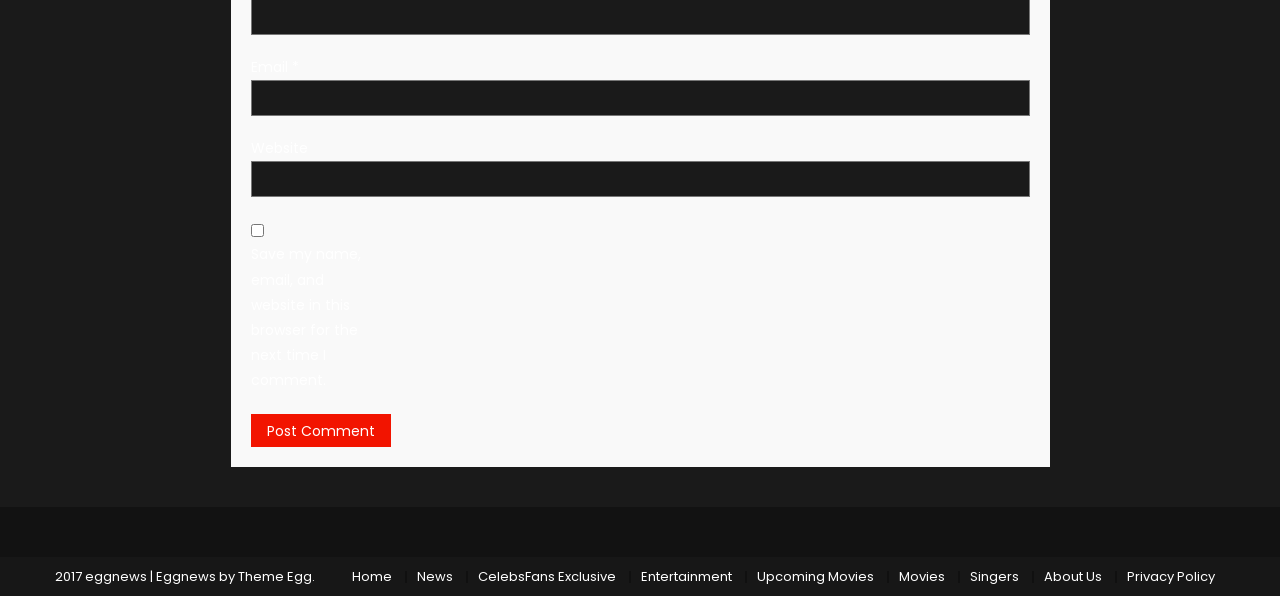Please give a succinct answer using a single word or phrase:
What year is mentioned in the footer section?

2017